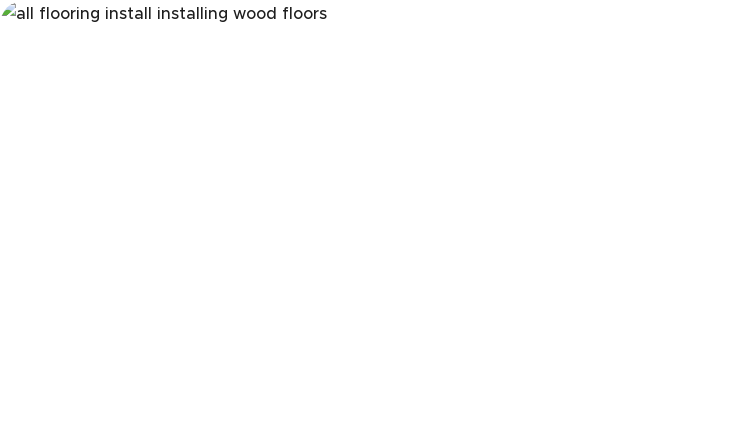Utilize the information from the image to answer the question in detail:
What can readers expect to learn from this image?

The caption suggests that readers can expect insights into the different wood species, installation methods, and the benefits of opting for high-quality materials, implying that the image will provide information on these aspects of wood flooring.